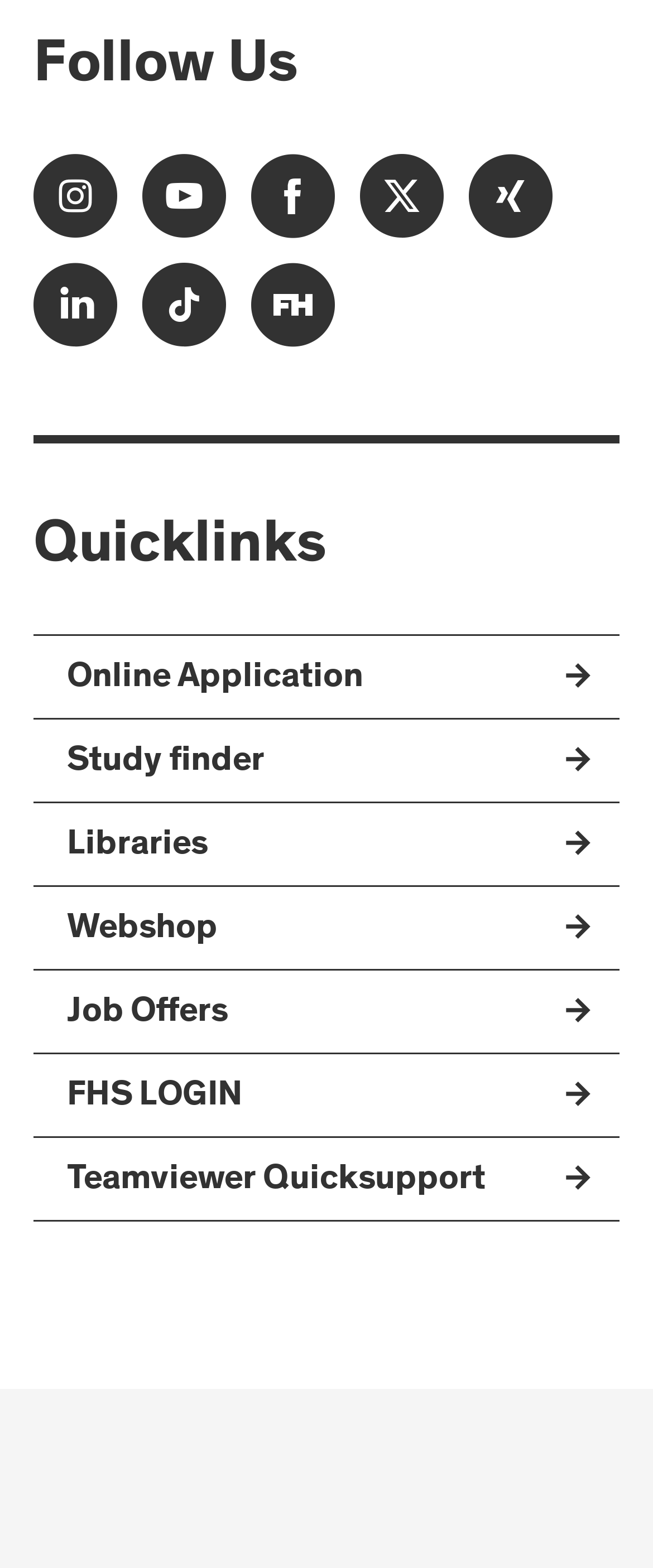What is the last quick link listed? Analyze the screenshot and reply with just one word or a short phrase.

Teamviewer Quicksupport